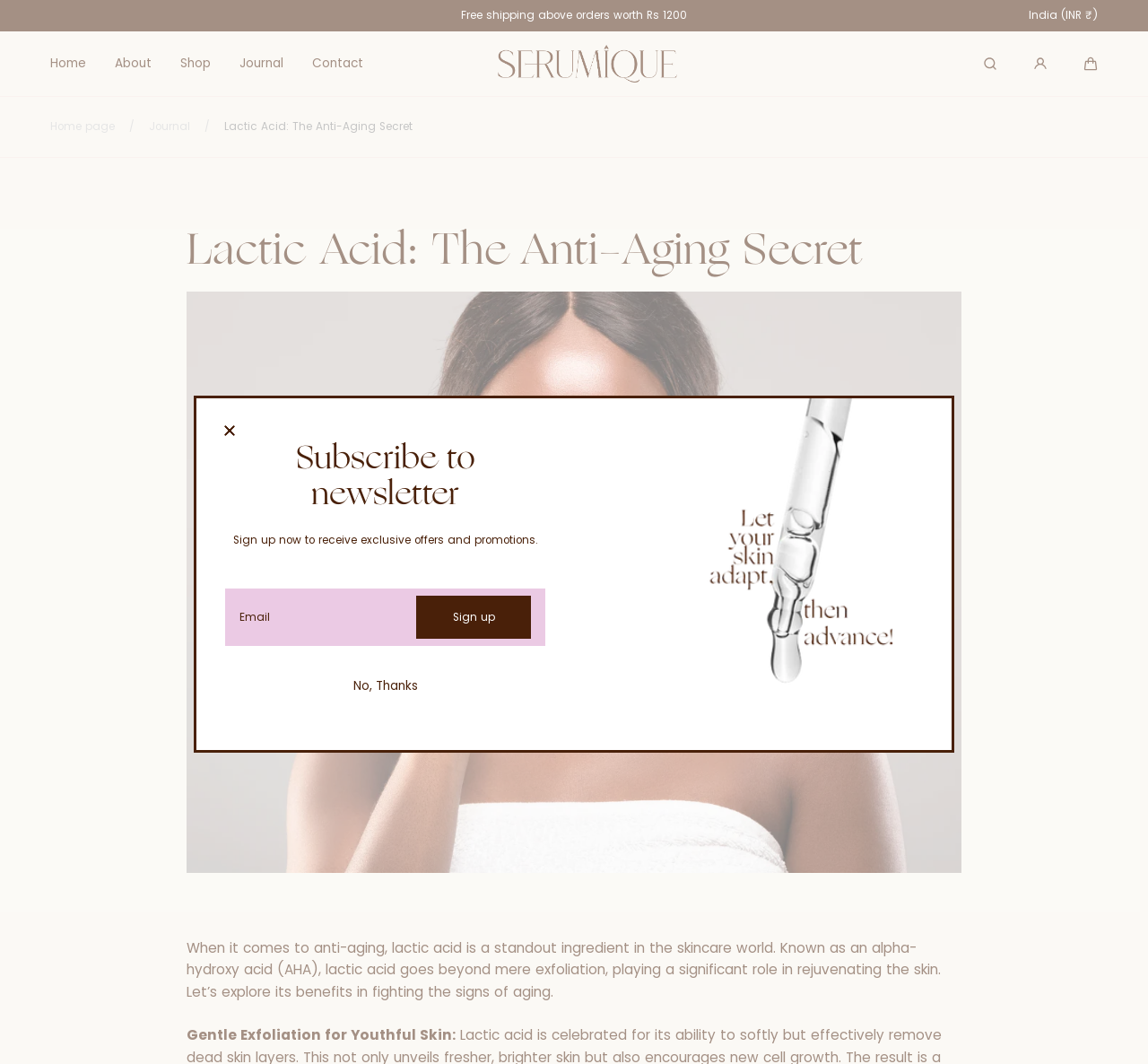Provide the bounding box for the UI element matching this description: "Contact".

[0.272, 0.03, 0.316, 0.09]